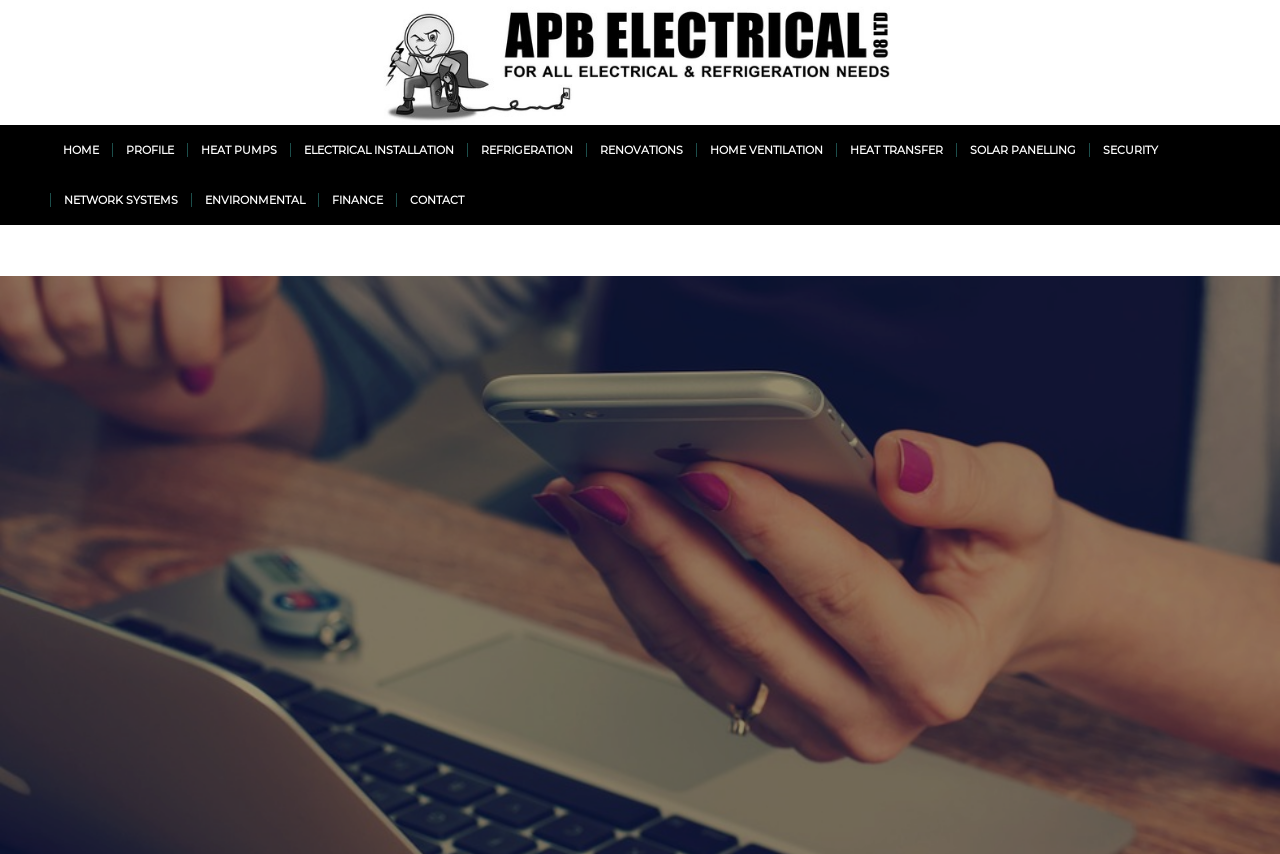Identify the bounding box coordinates for the element that needs to be clicked to fulfill this instruction: "View the HEAT PUMPS page". Provide the coordinates in the format of four float numbers between 0 and 1: [left, top, right, bottom].

[0.146, 0.146, 0.227, 0.205]